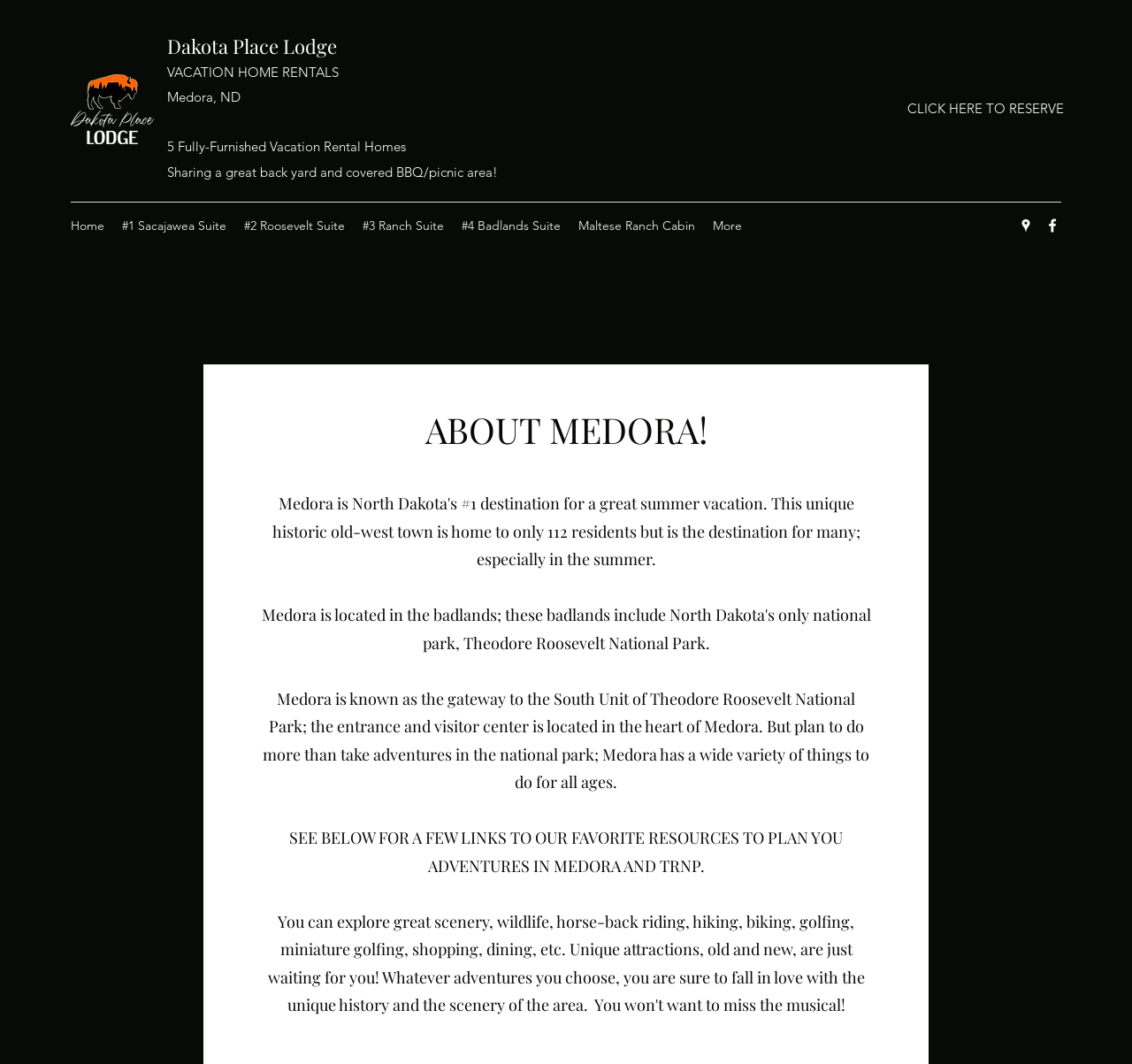Please identify the bounding box coordinates of the clickable element to fulfill the following instruction: "Click the 'CLICK HERE TO RESERVE' link". The coordinates should be four float numbers between 0 and 1, i.e., [left, top, right, bottom].

[0.802, 0.091, 0.94, 0.115]